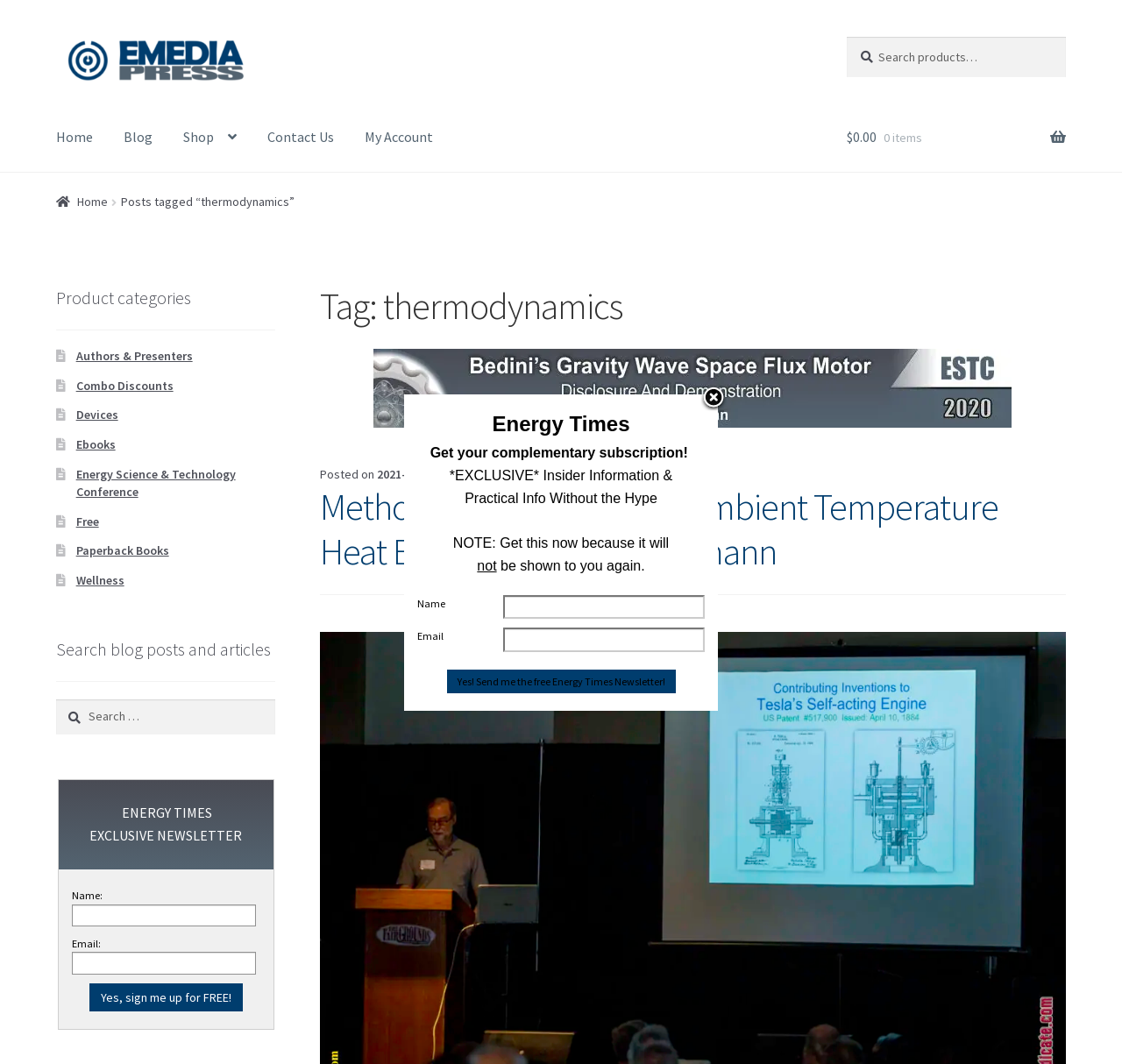What is the category of products being listed?
Look at the image and answer with only one word or phrase.

Authors & Presenters, Combo Discounts, etc.